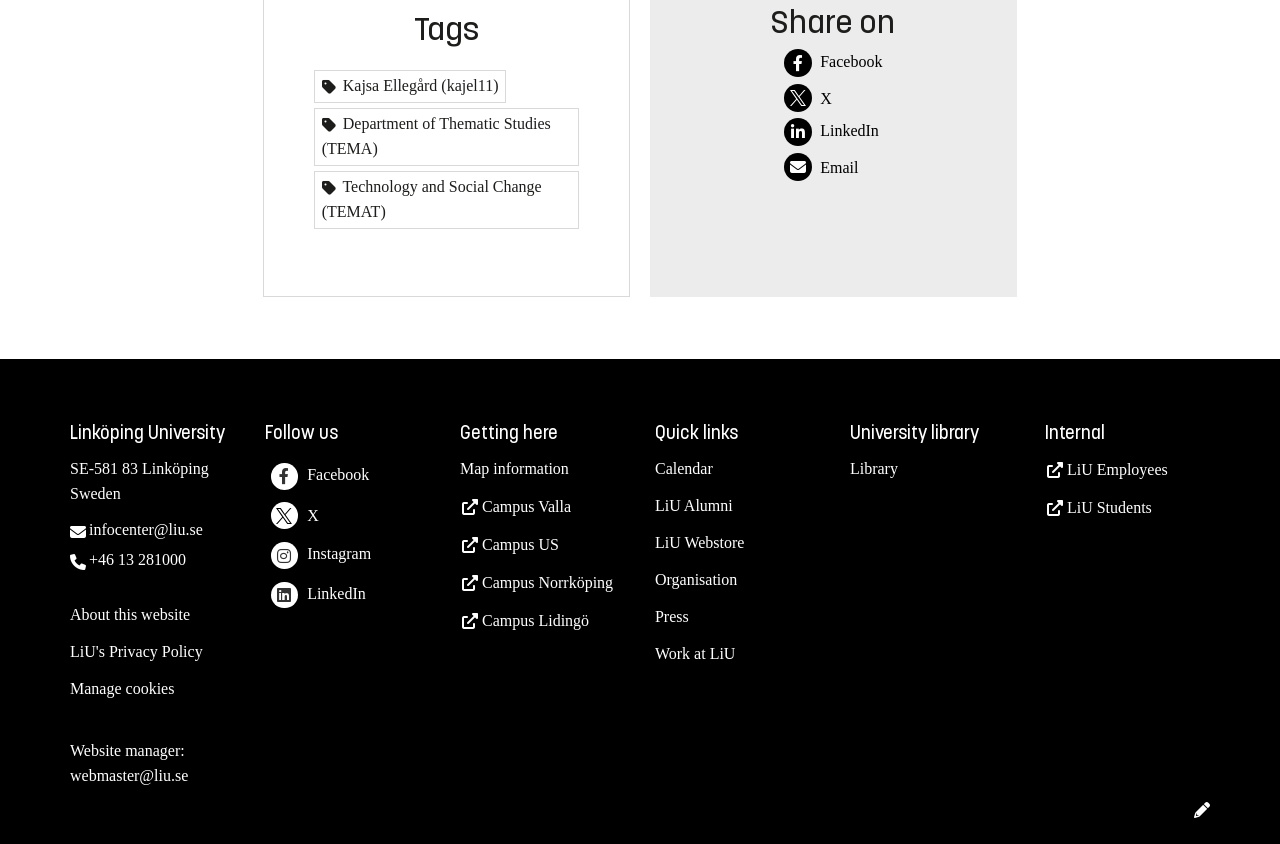Please identify the bounding box coordinates of the element I should click to complete this instruction: 'View Kajsa Ellegård's profile'. The coordinates should be given as four float numbers between 0 and 1, like this: [left, top, right, bottom].

[0.246, 0.082, 0.395, 0.122]